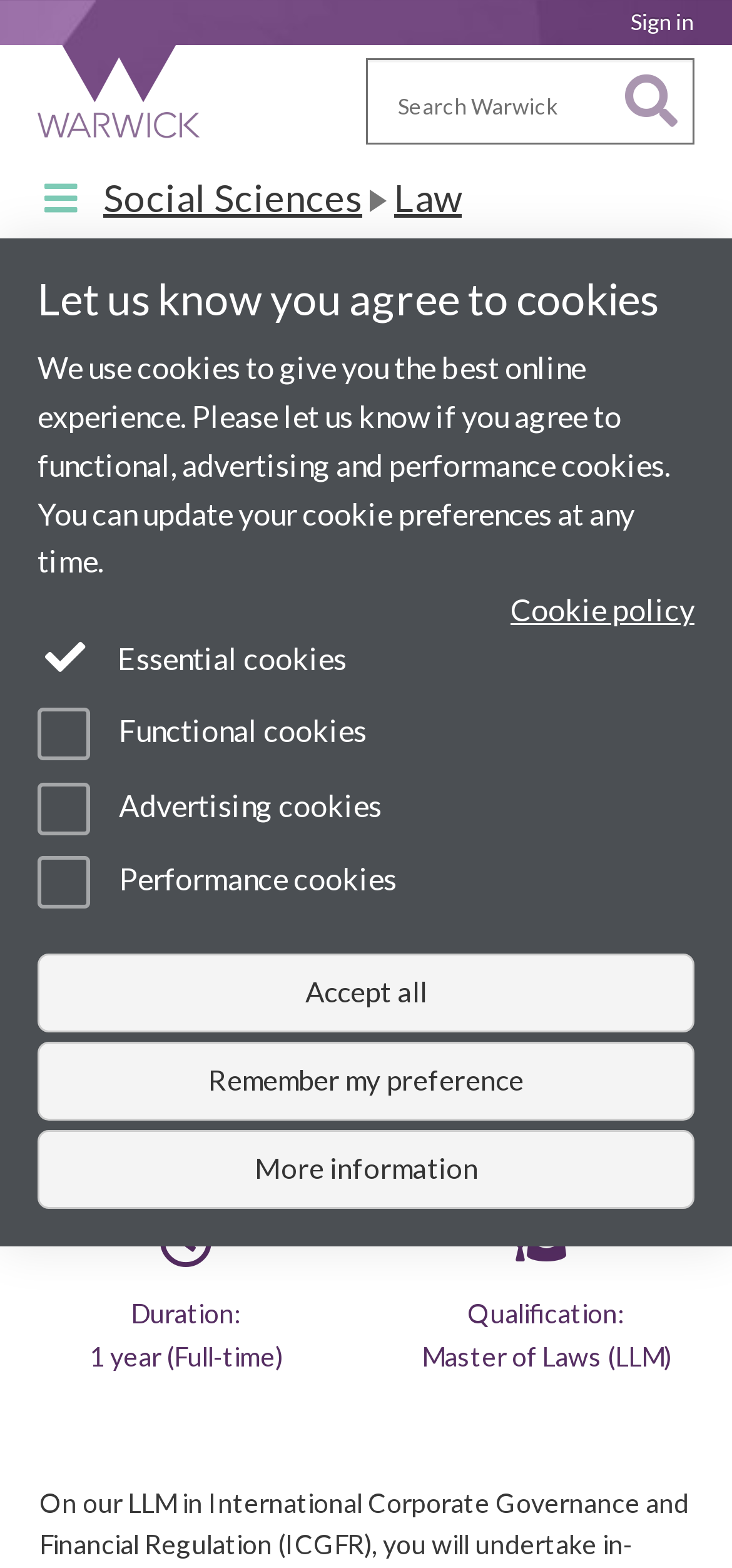Please provide the bounding box coordinates for the element that needs to be clicked to perform the following instruction: "Visit University of Warwick homepage". The coordinates should be given as four float numbers between 0 and 1, i.e., [left, top, right, bottom].

[0.026, 0.029, 0.308, 0.093]